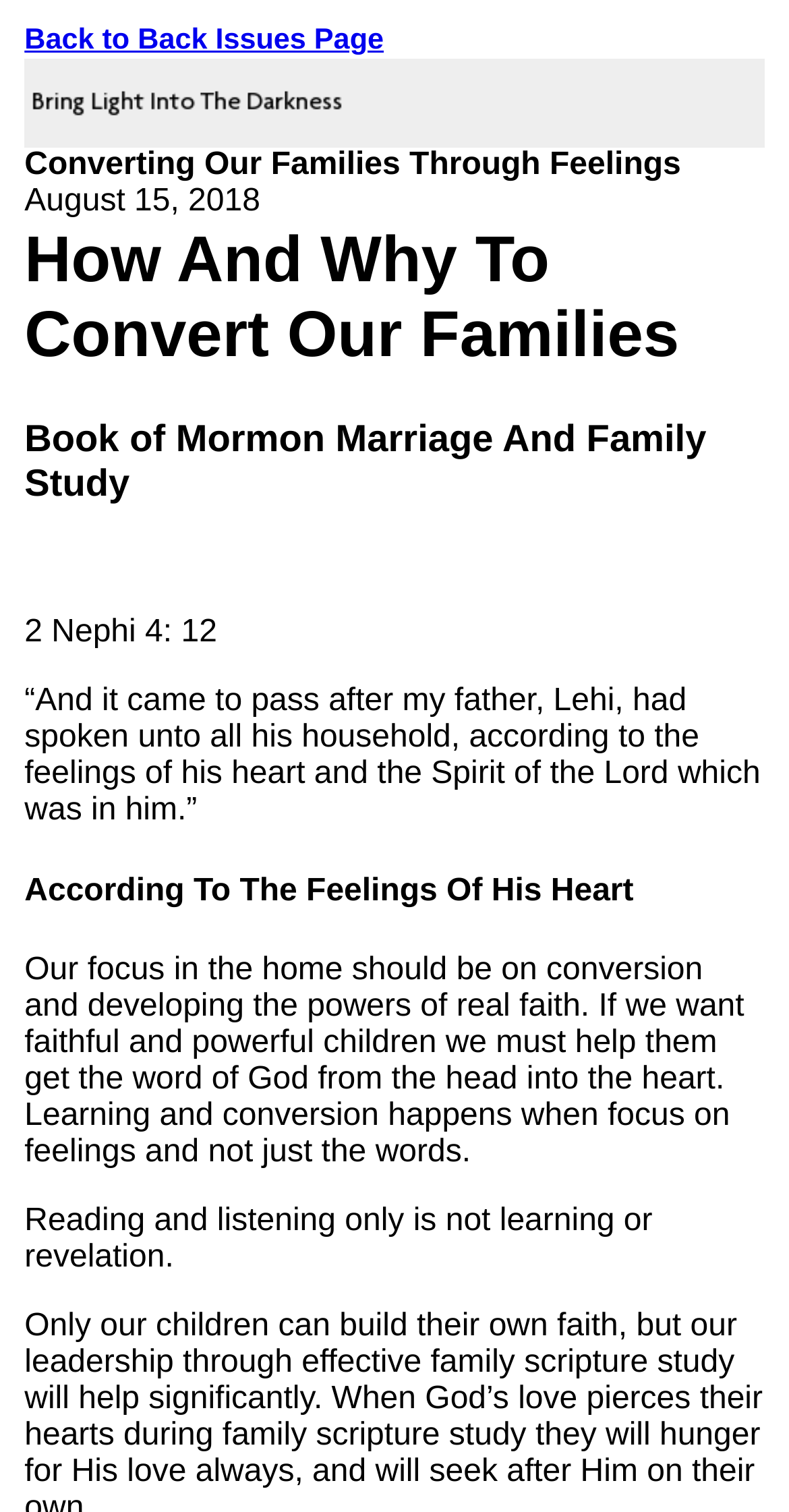Provide a thorough and detailed response to the question by examining the image: 
What is the scripture reference mentioned?

The scripture reference is mentioned in the StaticText element with the text '2 Nephi 4: 12'. This element is a child of the LayoutTableCell element with bounding box coordinates [0.03, 0.098, 0.97, 0.147].